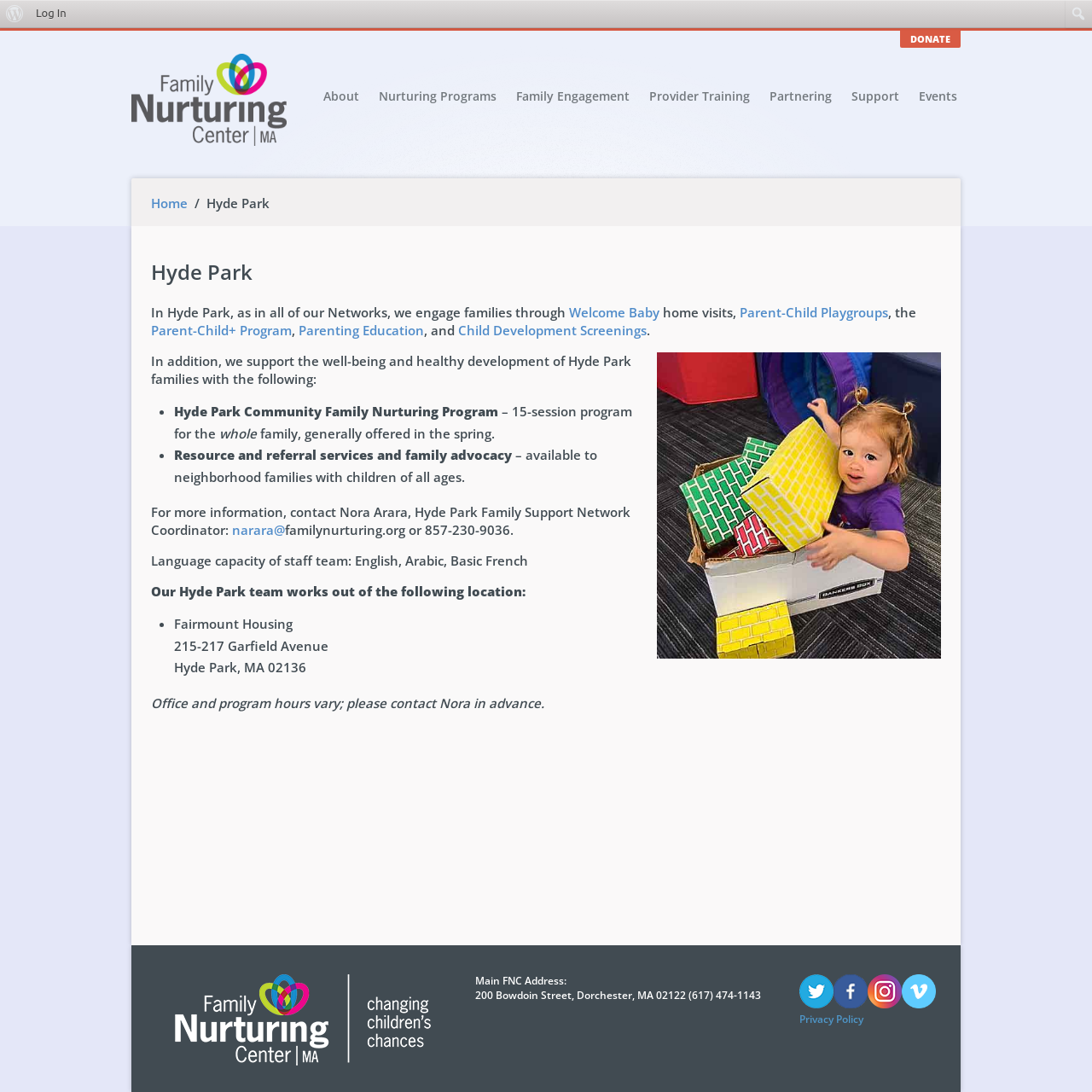Highlight the bounding box of the UI element that corresponds to this description: "Support".

[0.771, 0.077, 0.832, 0.101]